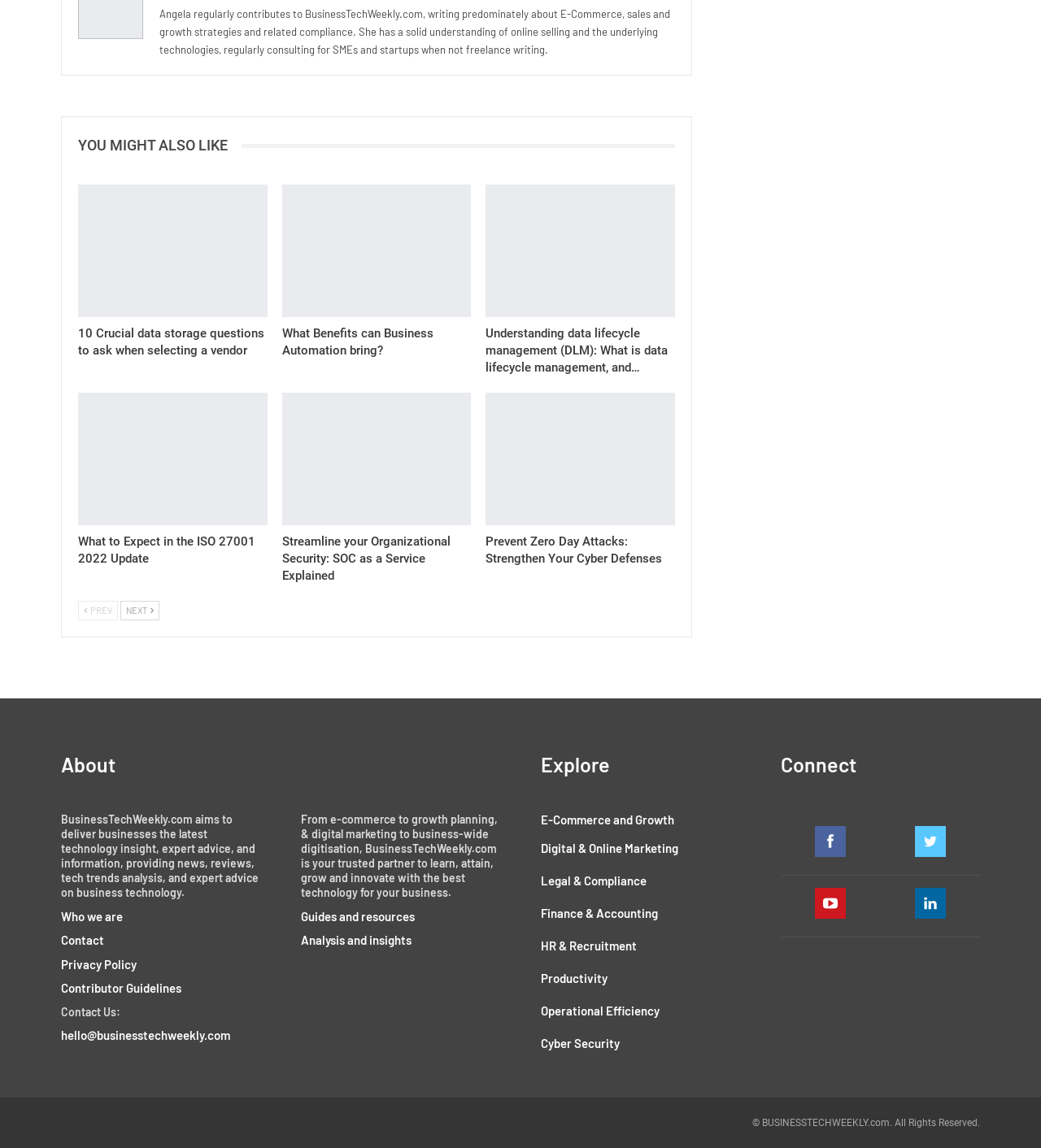What is Angela's expertise?
Make sure to answer the question with a detailed and comprehensive explanation.

Based on the static text element at the top of the webpage, Angela regularly contributes to BusinessTechWeekly.com, writing predominately about E-Commerce, sales and growth strategies and related compliance, which indicates her expertise in these areas.